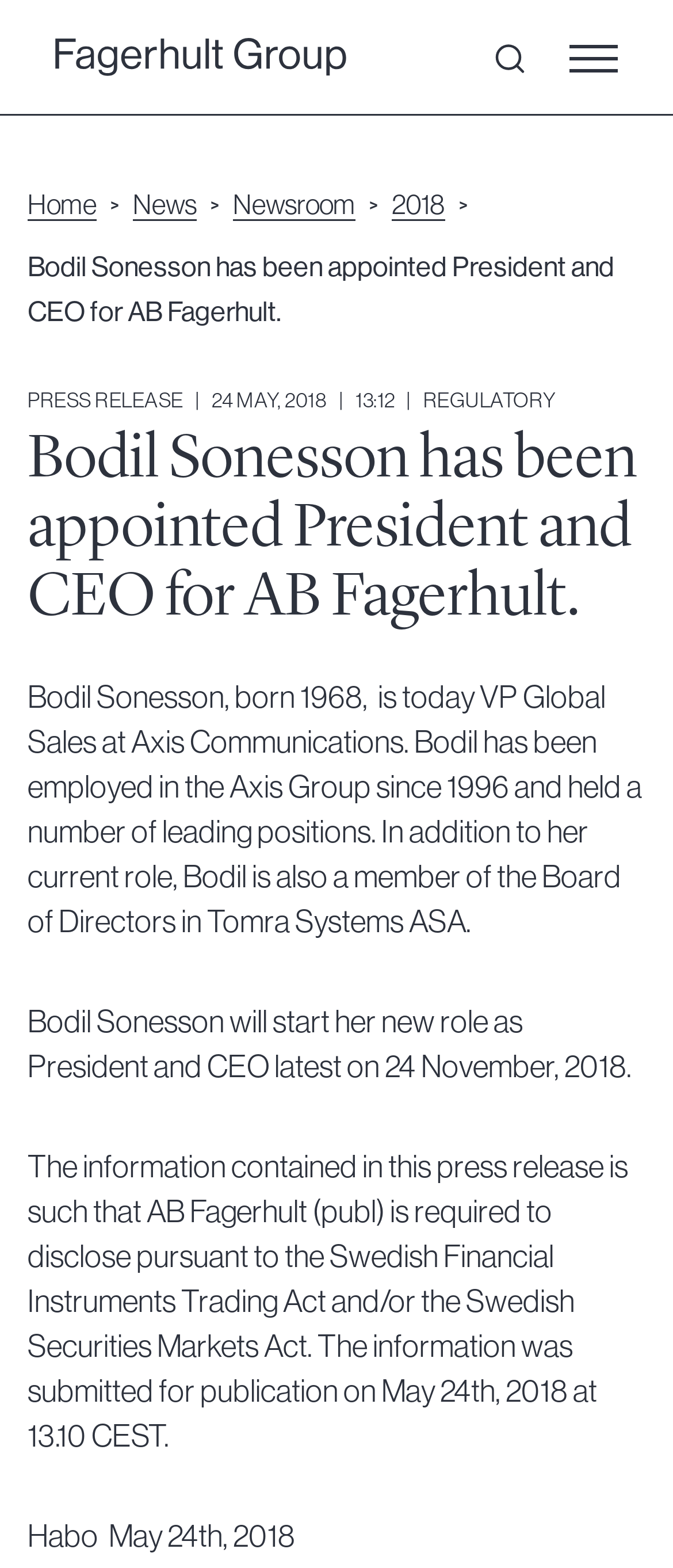What is the date of the press release?
By examining the image, provide a one-word or phrase answer.

24 MAY, 2018